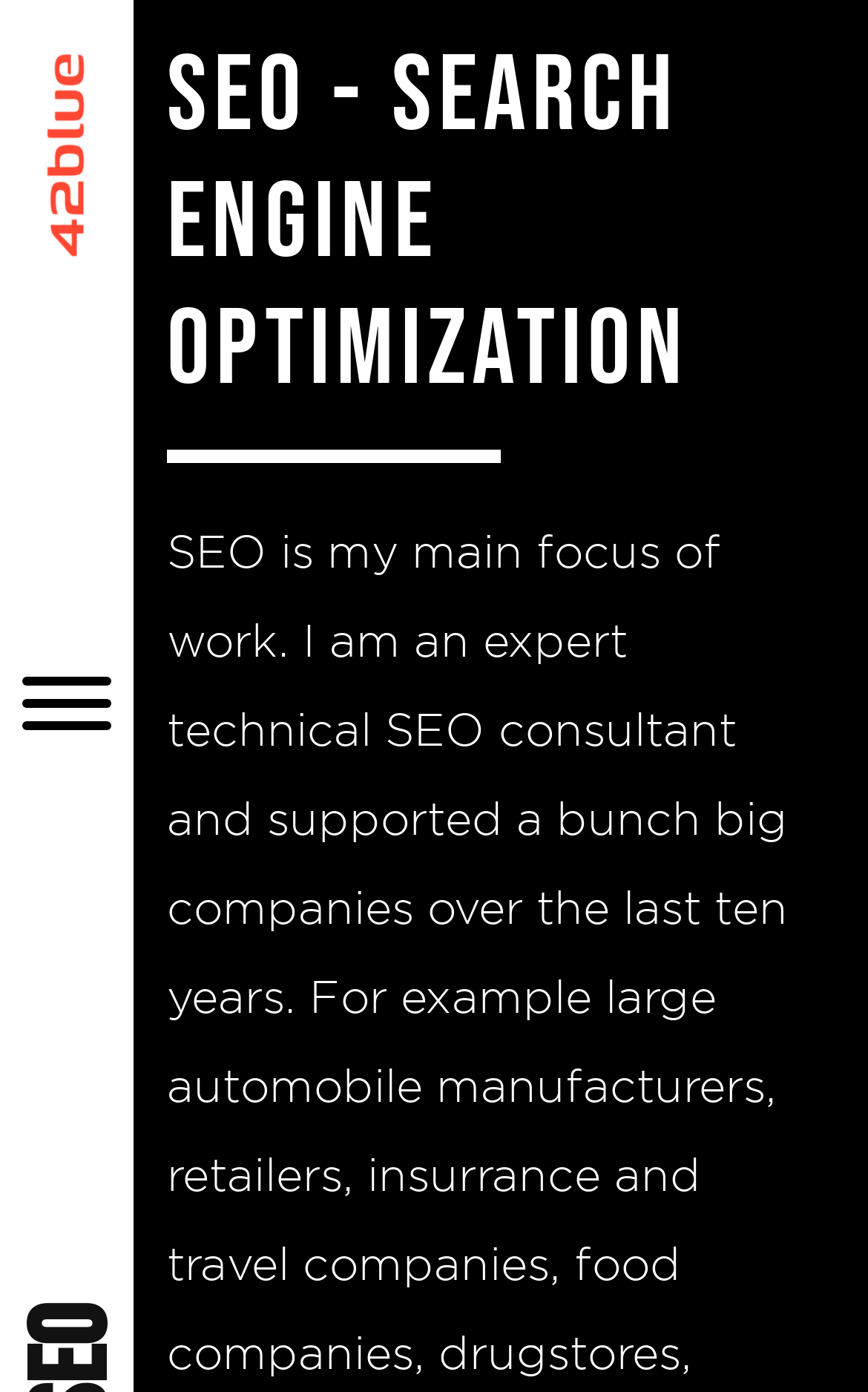Predict the bounding box of the UI element based on the description: "42blue". The coordinates should be four float numbers between 0 and 1, formatted as [left, top, right, bottom].

[0.022, 0.038, 0.122, 0.185]